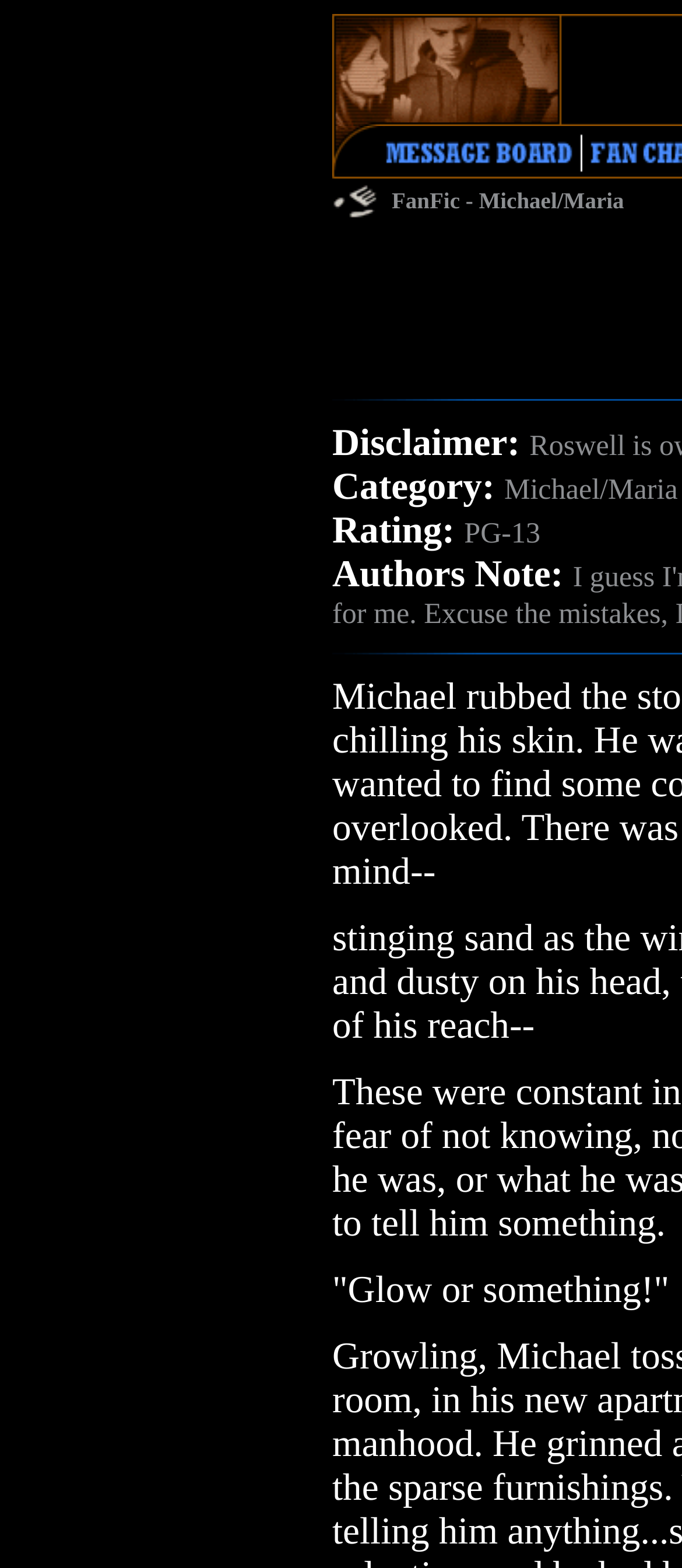What is the purpose of the 'Authors Note:' section?
Answer the question with as much detail as you can, using the image as a reference.

The 'Authors Note:' section is likely to provide additional information or context about the fan fiction chapter, such as the author's inspiration or notes about the story.